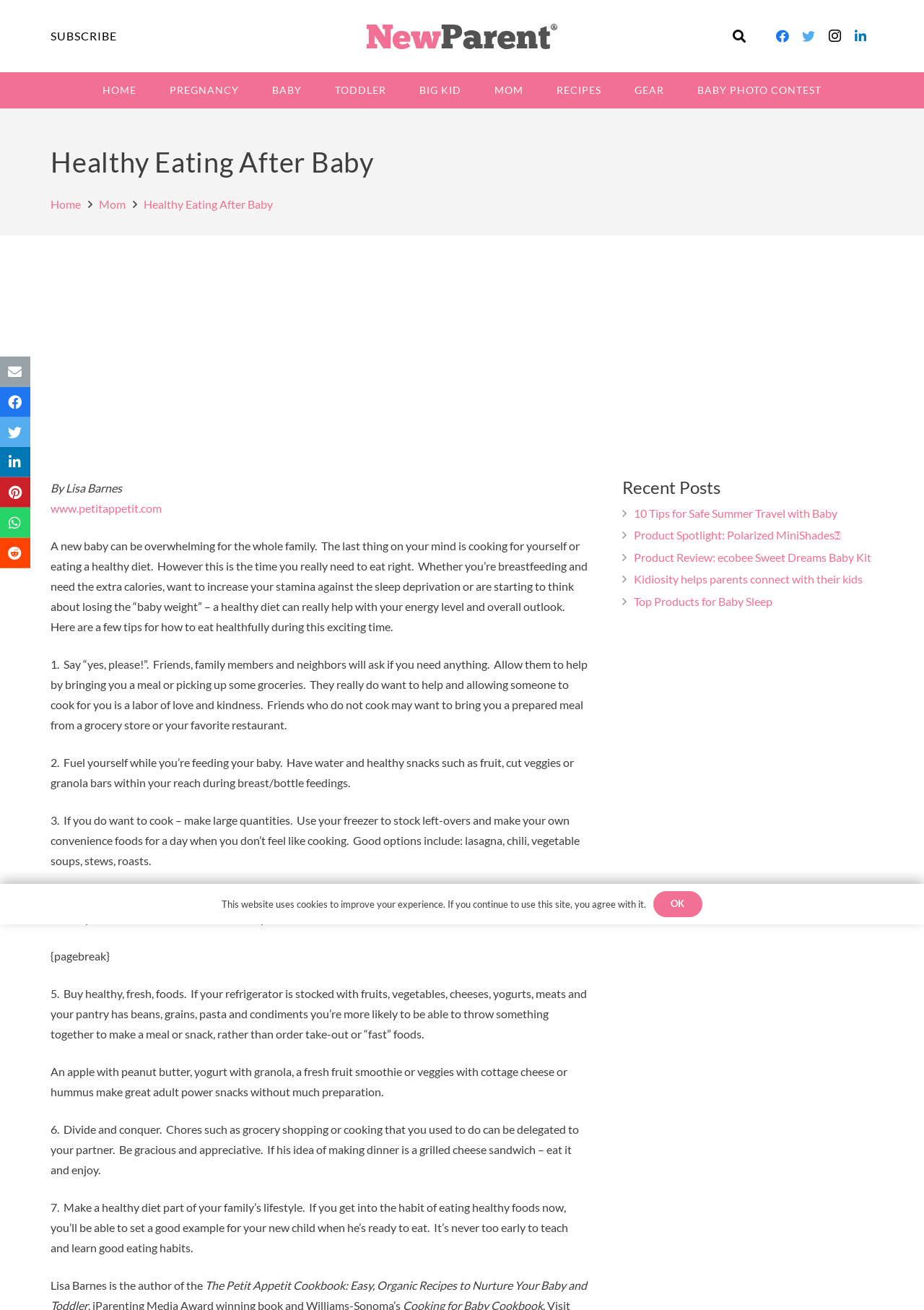Please locate the bounding box coordinates of the element that should be clicked to complete the given instruction: "Check the Industry News link".

None